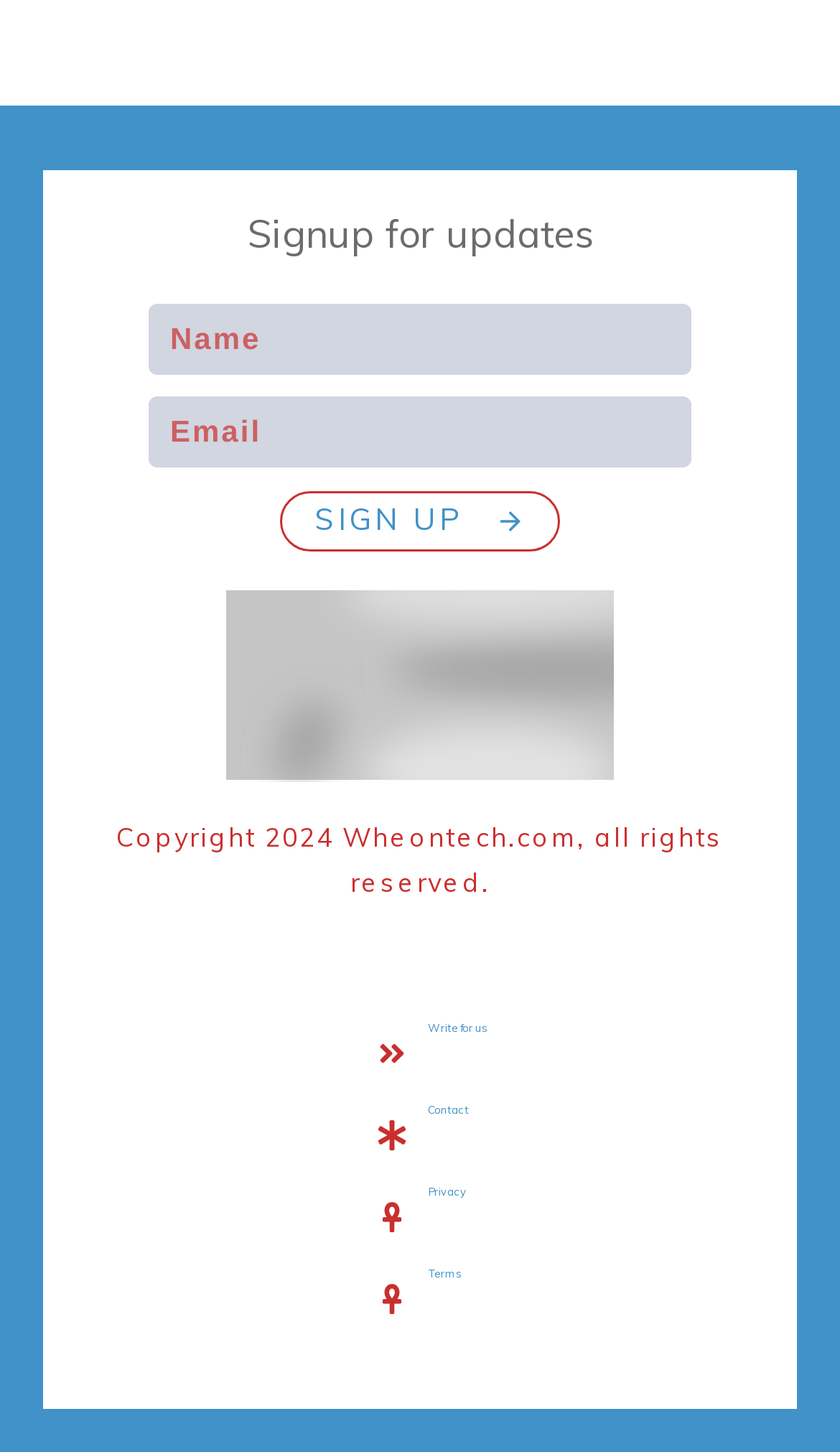Respond with a single word or short phrase to the following question: 
What is the domain name of the website?

Wheontech.com